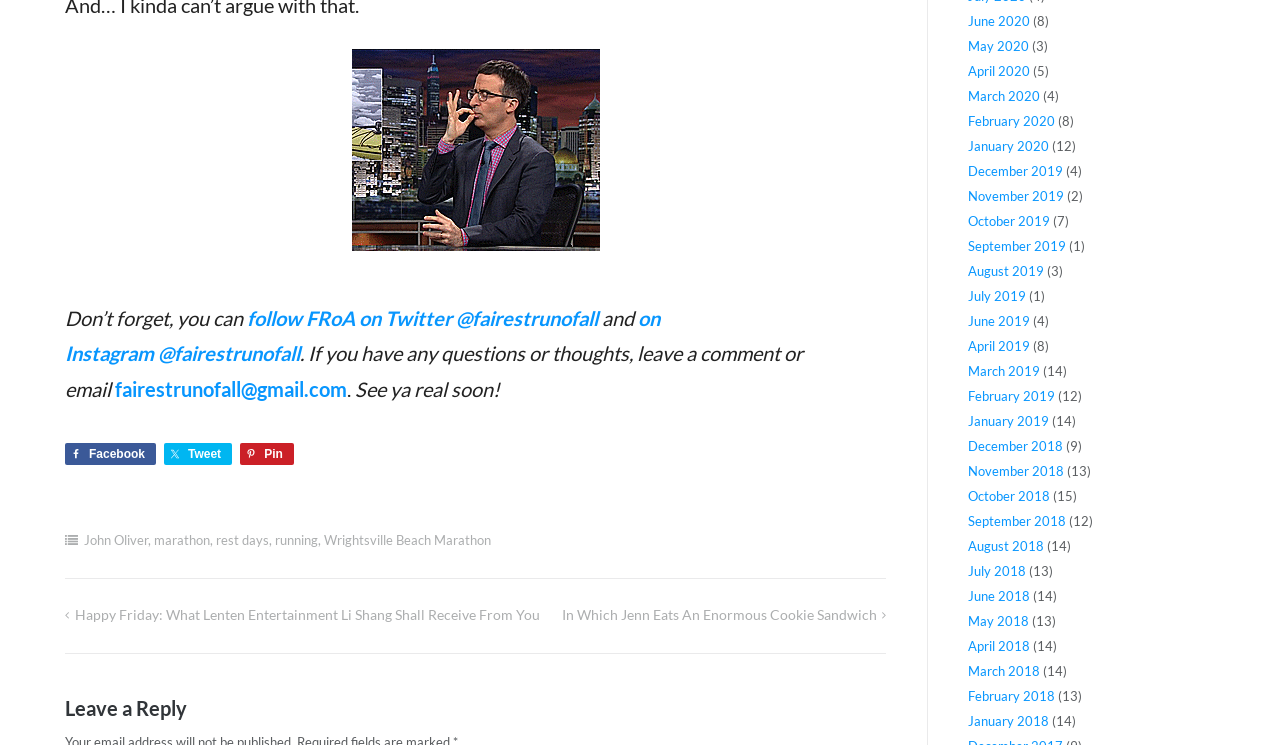Given the element description, predict the bounding box coordinates in the format (top-left x, top-left y, bottom-right x, bottom-right y), using floating point numbers between 0 and 1: follow FRoA on Twitter @fairestrunofall

[0.193, 0.41, 0.467, 0.442]